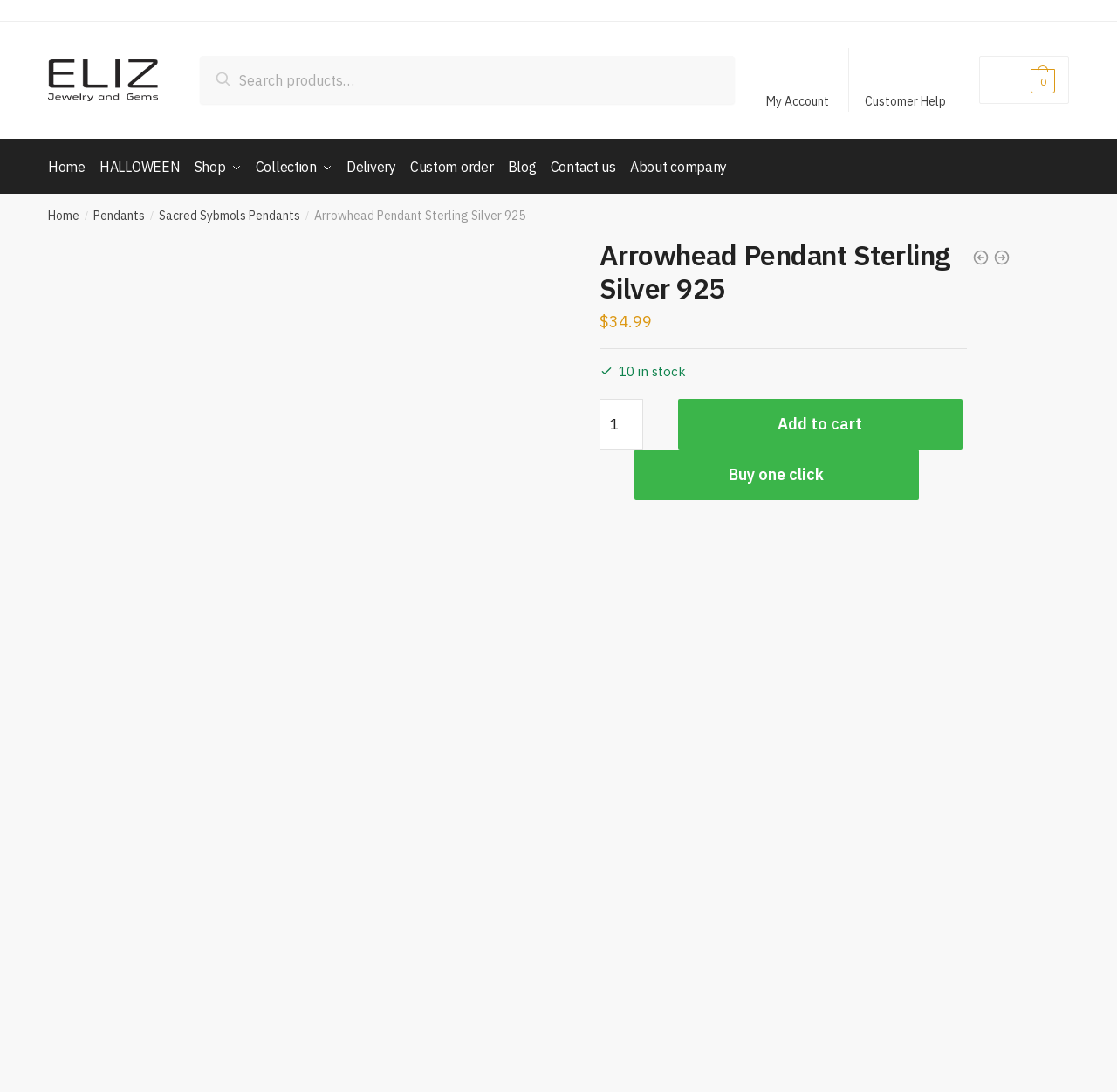Explain the features and main sections of the webpage comprehensively.

This webpage appears to be a product page for an "Arrowhead Pendant Sterling Silver 925" talisman. At the top left corner, there is an "ELIZ Logo" image with a link to the website's homepage. Next to it, there is a search bar with a "Search" button. 

Below the search bar, there is a secondary navigation menu with links to "My Account" and "Customer Help". On the top right corner, there is a link displaying the current balance of "$0.00 0". 

The primary navigation menu is located below the search bar, featuring links to various sections of the website, including "Home", "HALLOWEEN", "Shop", "Collection", "Delivery", "Custom order", "Blog", "Contact us", and "About company". 

The main content of the page is dedicated to the product, with a large image of the pendant and a heading that matches the product title. Below the heading, there is a price tag of "$34.99" and a note indicating that there are "10 in stock". 

Customers can adjust the quantity of the product using a spin button, and there are two buttons to add the product to the cart: "Add to cart" and "Buy one click". There are also two small images on the right side of the page, but their purpose is unclear.